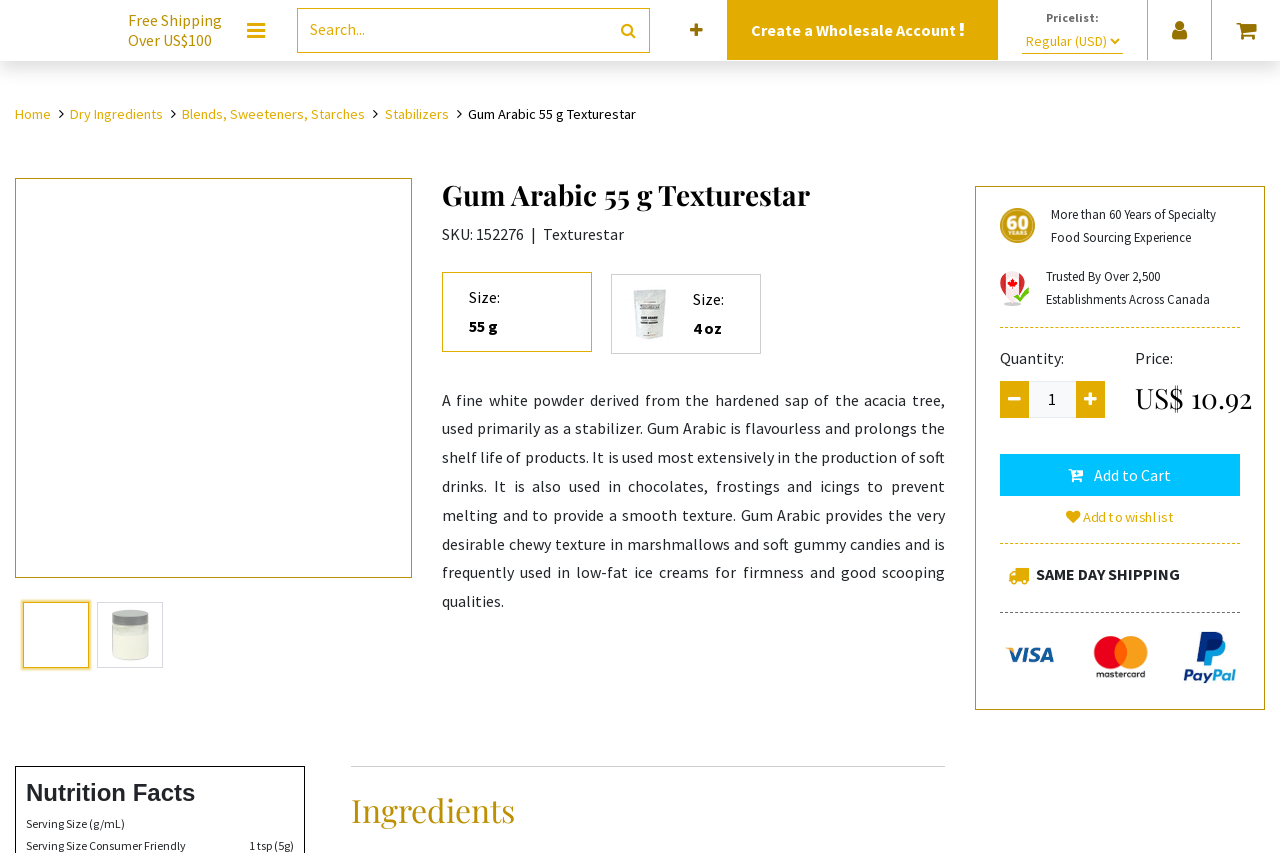Based on the visual content of the image, answer the question thoroughly: How many serving sizes are listed?

I found the serving sizes by looking at the 'Nutrition Facts' section which lists '1 tsp (5g)' as the serving size.